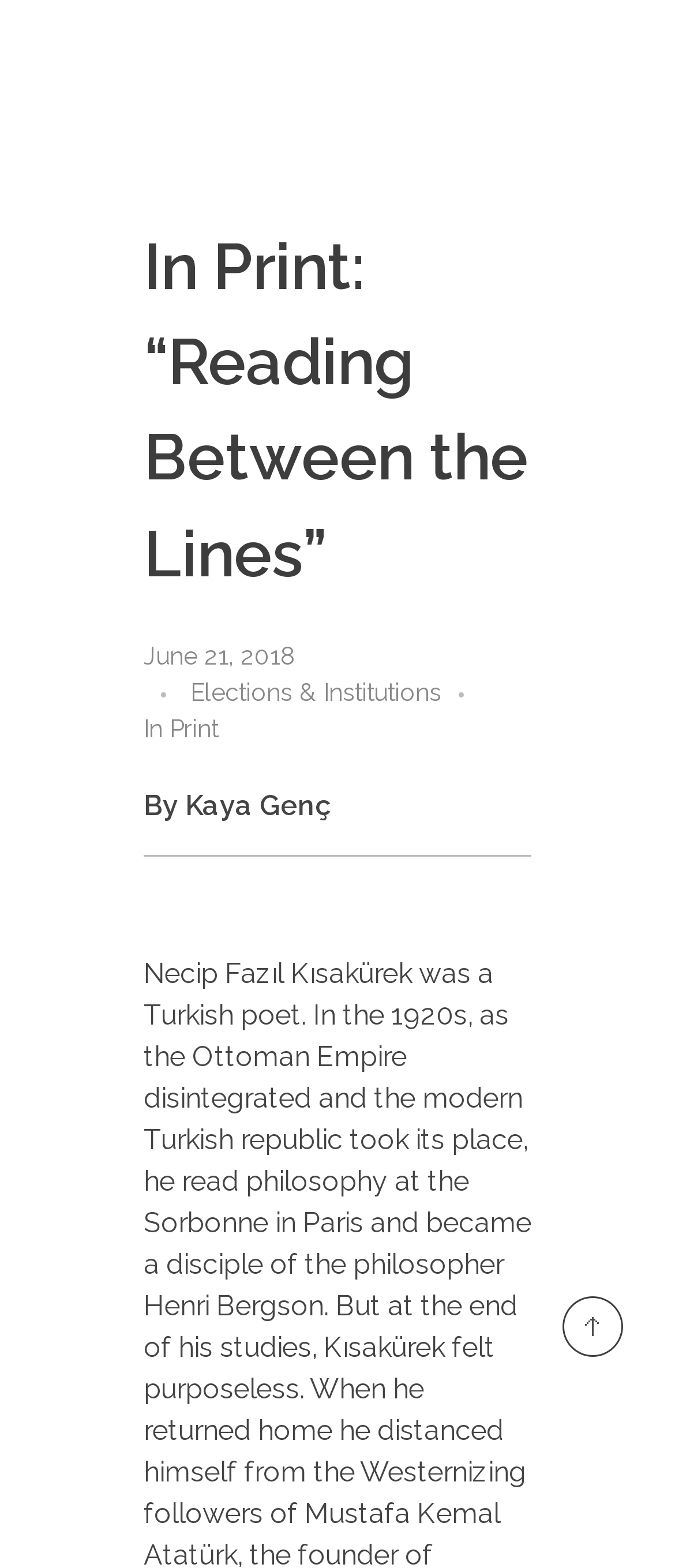Please find the bounding box coordinates in the format (top-left x, top-left y, bottom-right x, bottom-right y) for the given element description. Ensure the coordinates are floating point numbers between 0 and 1. Description: In Print

[0.213, 0.453, 0.323, 0.477]